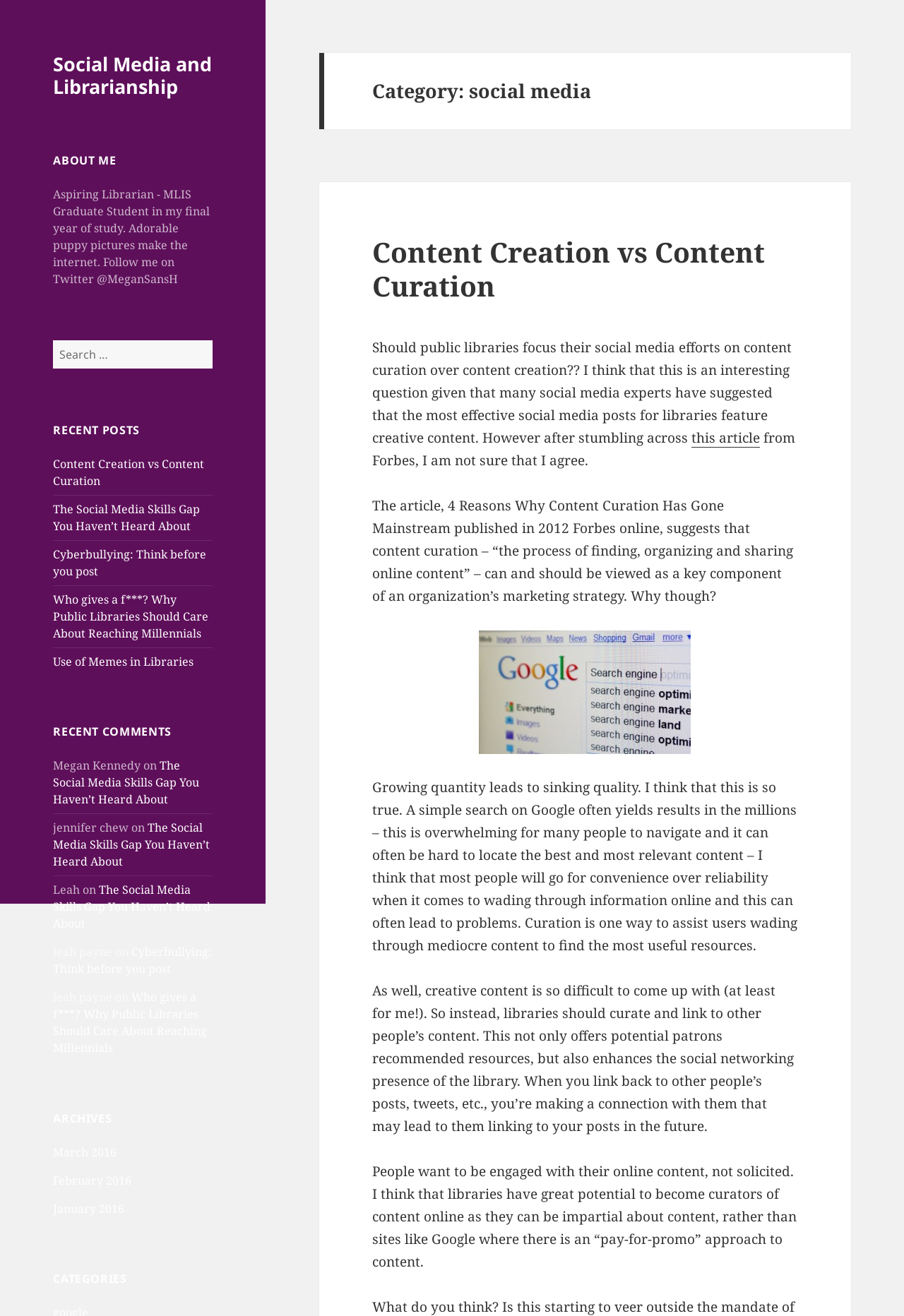Reply to the question below using a single word or brief phrase:
What is the category of the post 'Content Creation vs Content Curation'?

social media